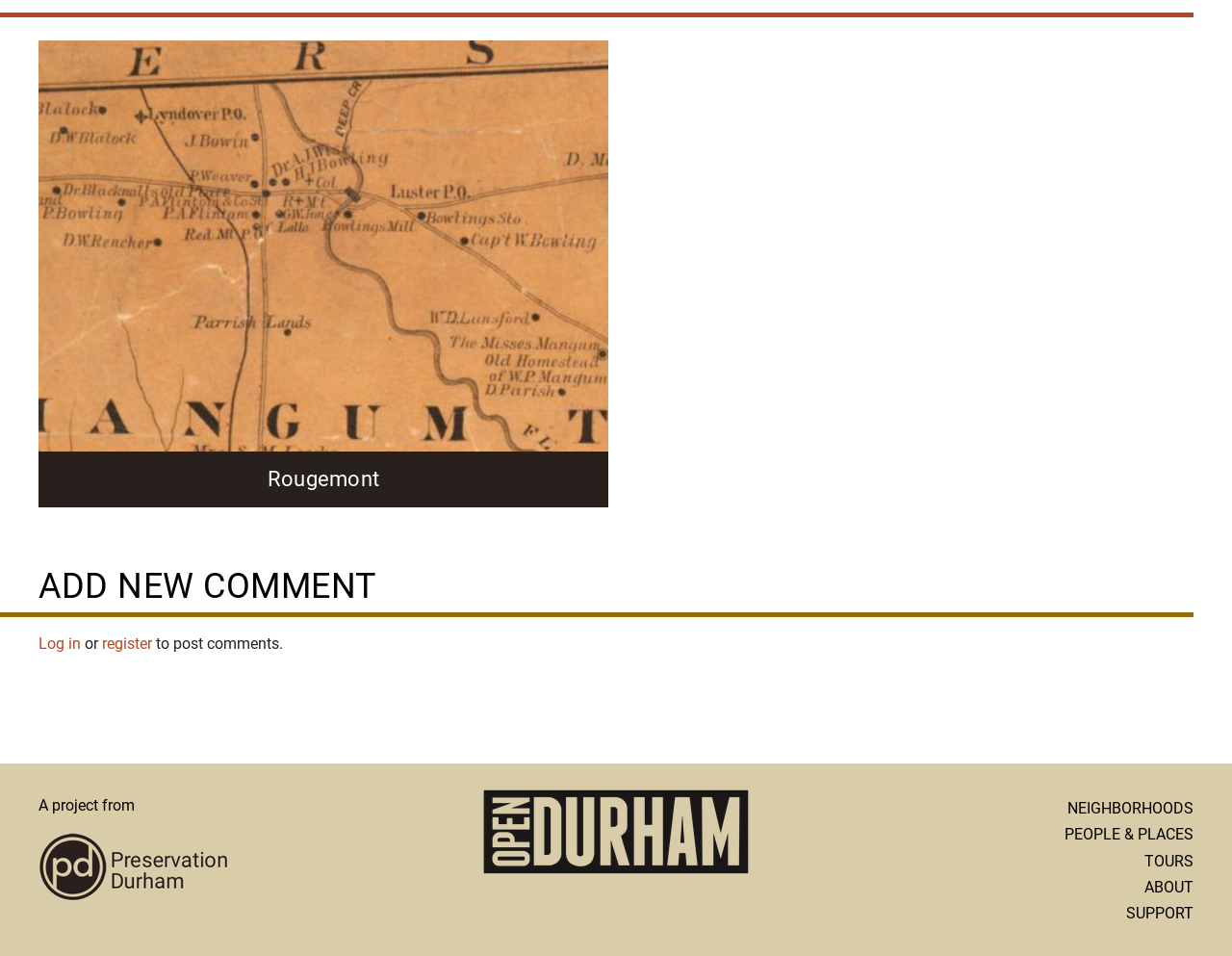What are the main navigation options?
Using the image as a reference, answer the question with a short word or phrase.

NEIGHBORHOODS, PEOPLE & PLACES, TOURS, ABOUT, SUPPORT